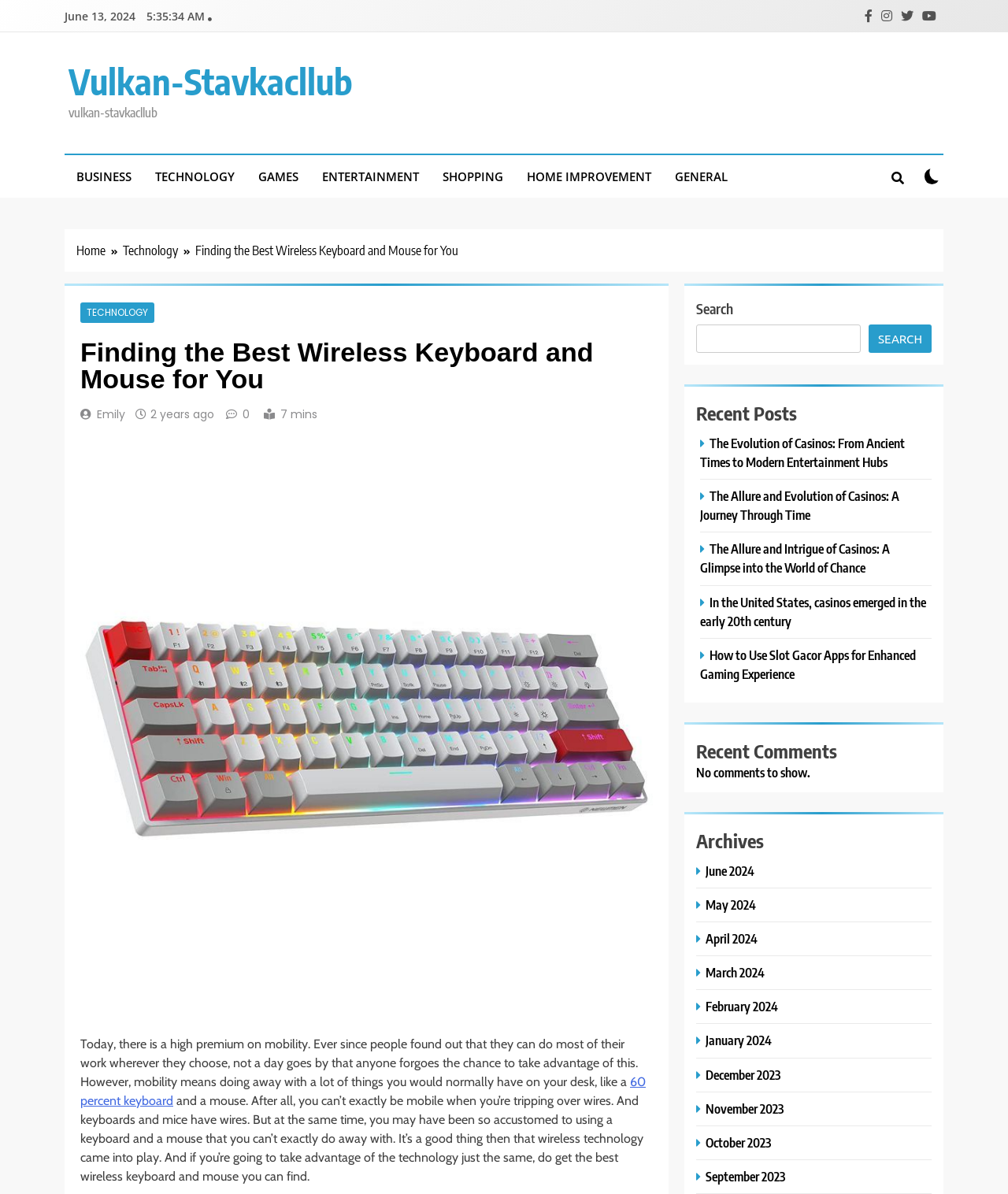Find the bounding box coordinates of the clickable area required to complete the following action: "Click on the 'TECHNOLOGY' link".

[0.142, 0.13, 0.245, 0.166]